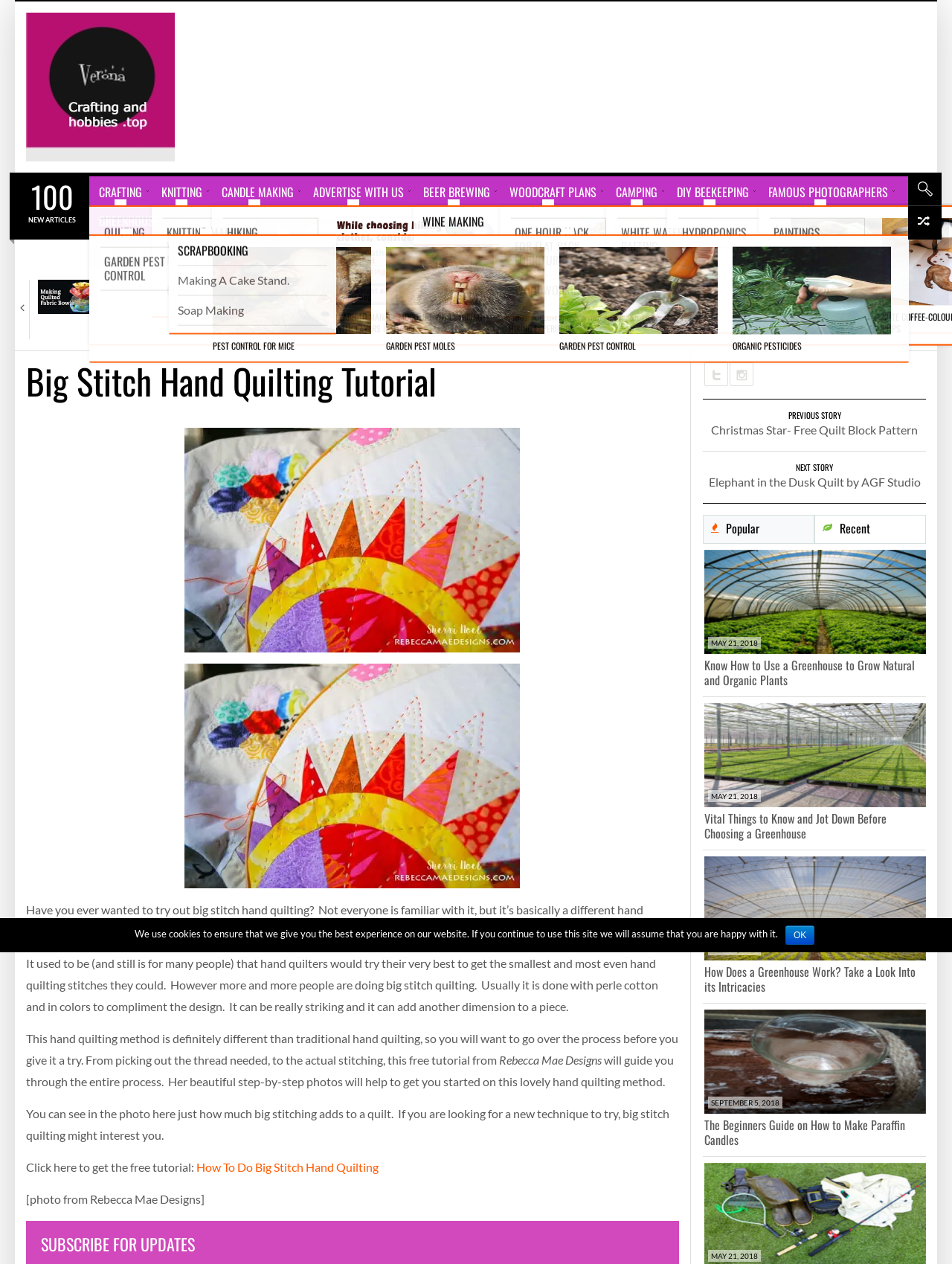Detail the webpage's structure and highlights in your description.

This webpage is a tutorial and blog page focused on quilting, with a specific emphasis on big stitch hand quilting. At the top of the page, there is a logo and a navigation menu with various categories such as "CRAFTING", "KNITTING", "CANDLE MAKING", and more.

Below the navigation menu, there are several headings and links to articles and tutorials related to quilting. The headings are organized in a chronological order, with the most recent articles at the top. Each heading is accompanied by a link to the corresponding article, and some of them also have images.

The articles and tutorials cover a range of topics, including free-motion quilting, patriotic flag mini quilts, and fat quarters and fat eighths quilting adventures. There are also links to other quilting-related resources and tutorials.

On the right side of the page, there are several links to popular articles and tutorials, including "Patriotic Flag Mini Quilt – Free Tutorial", "20 Patritoic American Flag Quilts", and "Fat Quarters & Fat Eighths: A 6-Lesson Quilting Adventure with Ashley Hough!".

Overall, the webpage is a valuable resource for quilters, providing a wealth of information, tutorials, and inspiration for those interested in big stitch hand quilting and other quilting techniques.